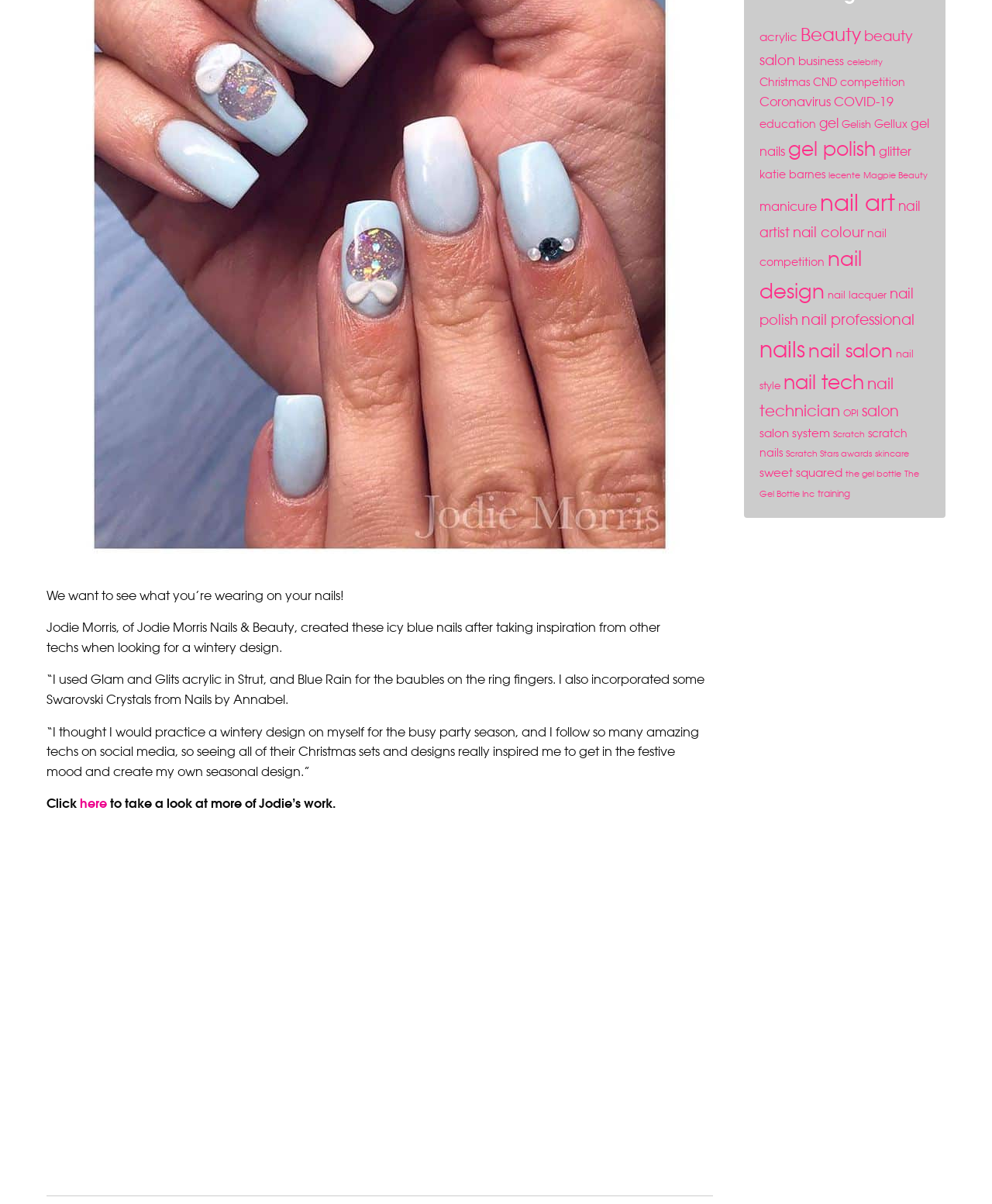Given the description of the UI element: "nail salon", predict the bounding box coordinates in the form of [left, top, right, bottom], with each value being a float between 0 and 1.

[0.815, 0.281, 0.9, 0.301]